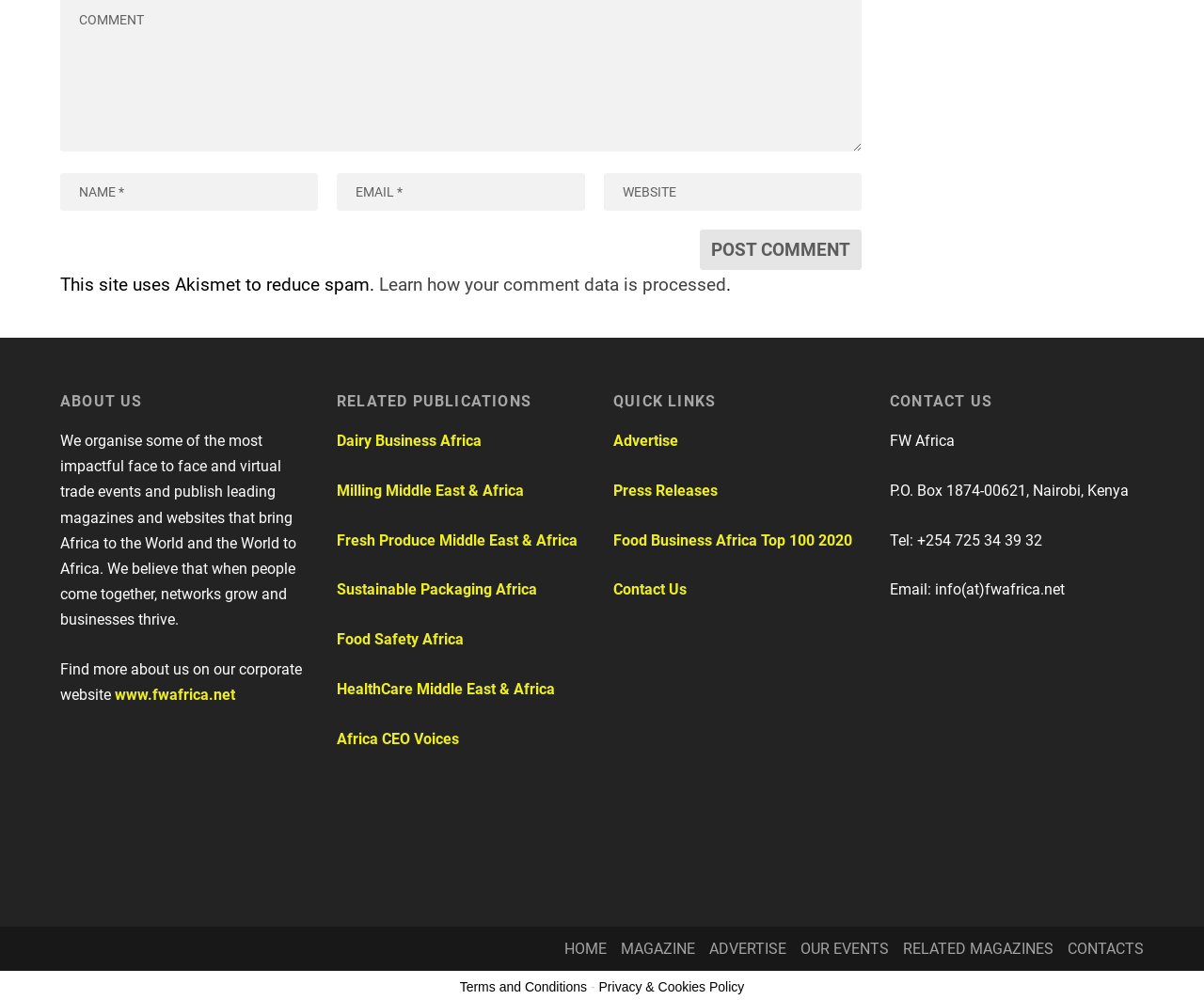Please specify the bounding box coordinates of the clickable region to carry out the following instruction: "Learn how your comment data is processed". The coordinates should be four float numbers between 0 and 1, in the format [left, top, right, bottom].

[0.315, 0.296, 0.603, 0.317]